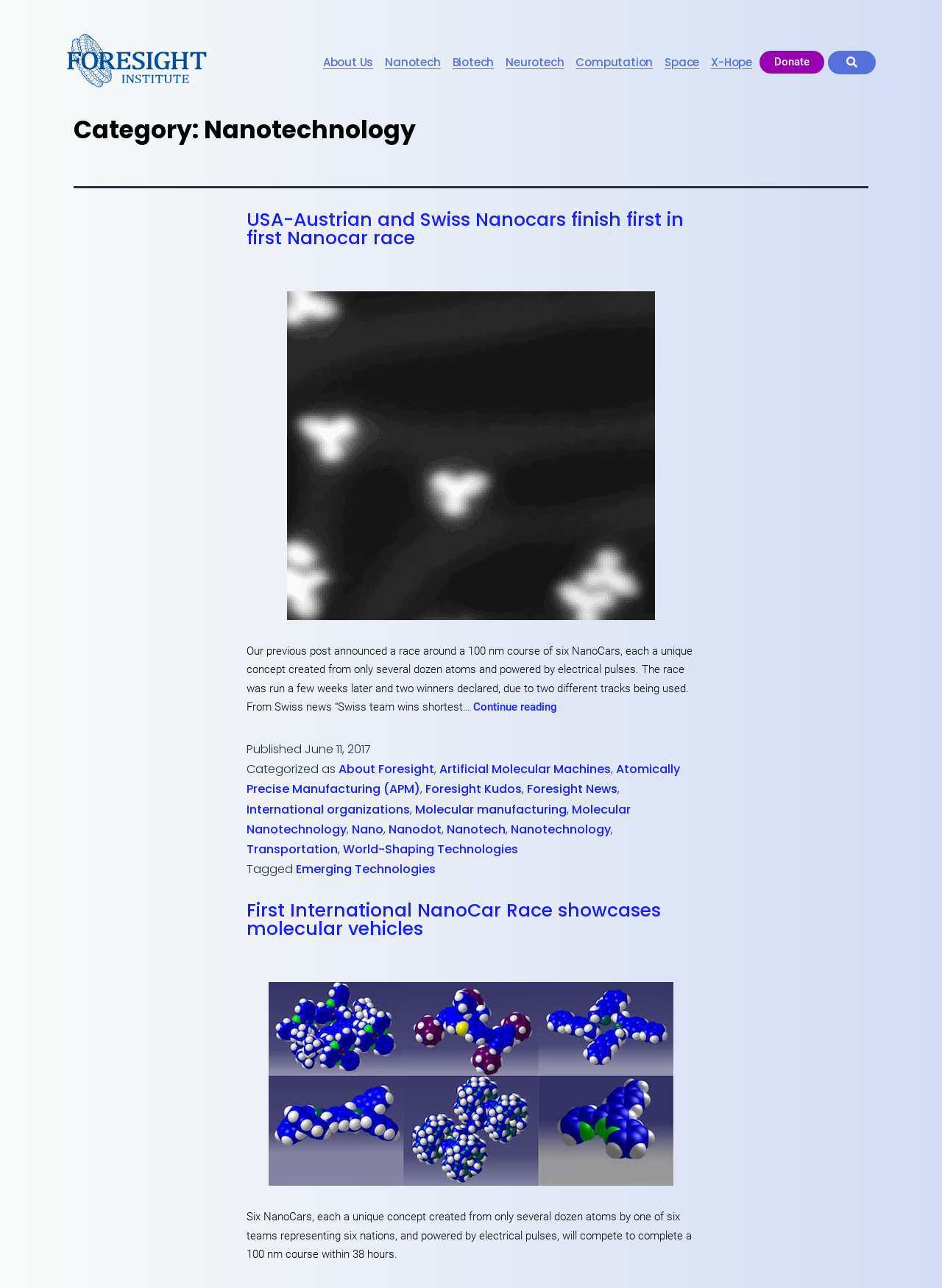Pinpoint the bounding box coordinates of the clickable element needed to complete the instruction: "Click on the 'About Us' link". The coordinates should be provided as four float numbers between 0 and 1: [left, top, right, bottom].

[0.339, 0.039, 0.4, 0.058]